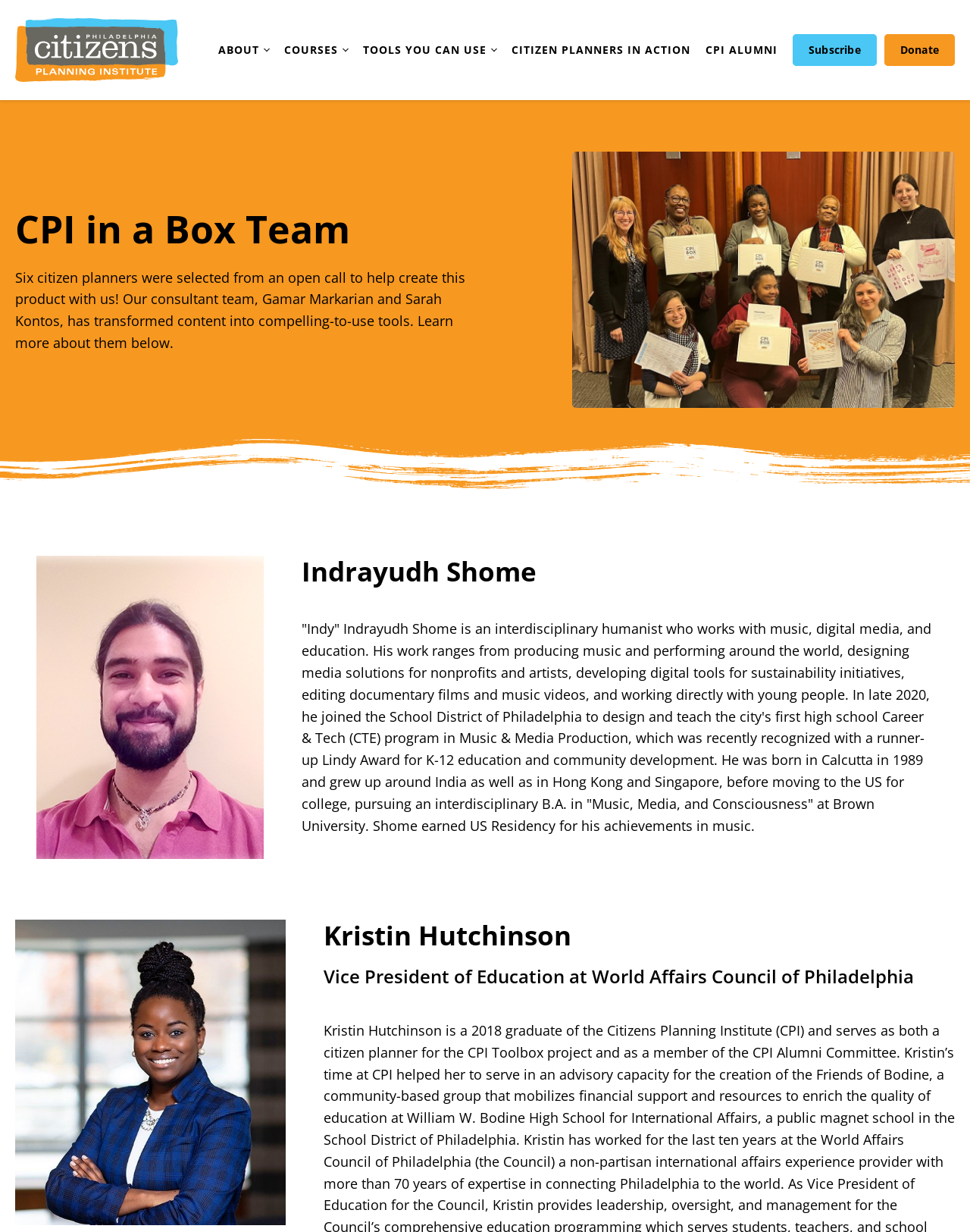Identify the first-level heading on the webpage and generate its text content.

CPI in a Box Team